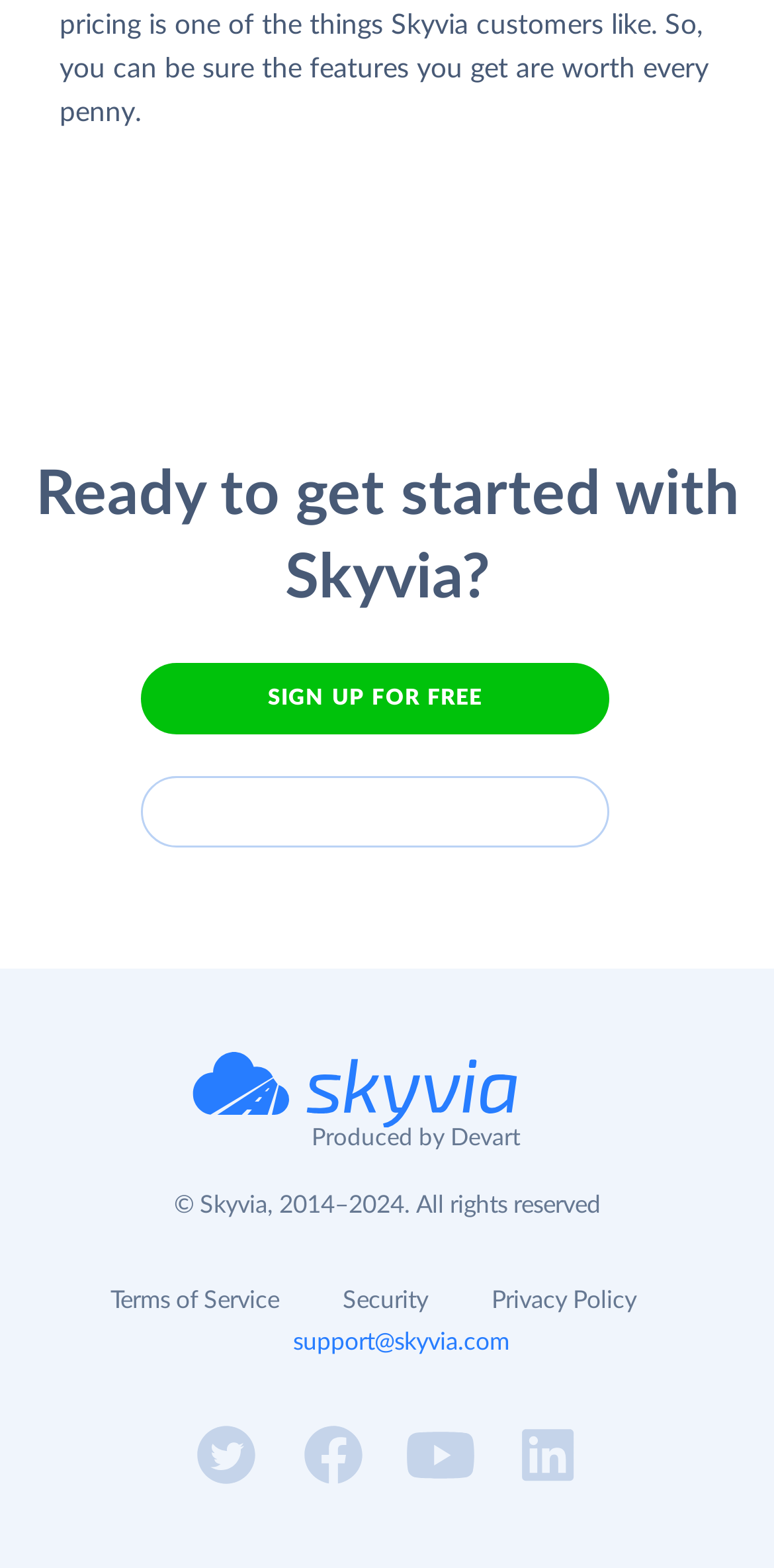Locate the bounding box coordinates of the element you need to click to accomplish the task described by this instruction: "View terms of service".

[0.142, 0.821, 0.36, 0.836]